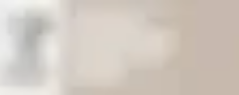Please answer the following question using a single word or phrase: What is the purpose of the Soundabout Choir?

Build musical communities